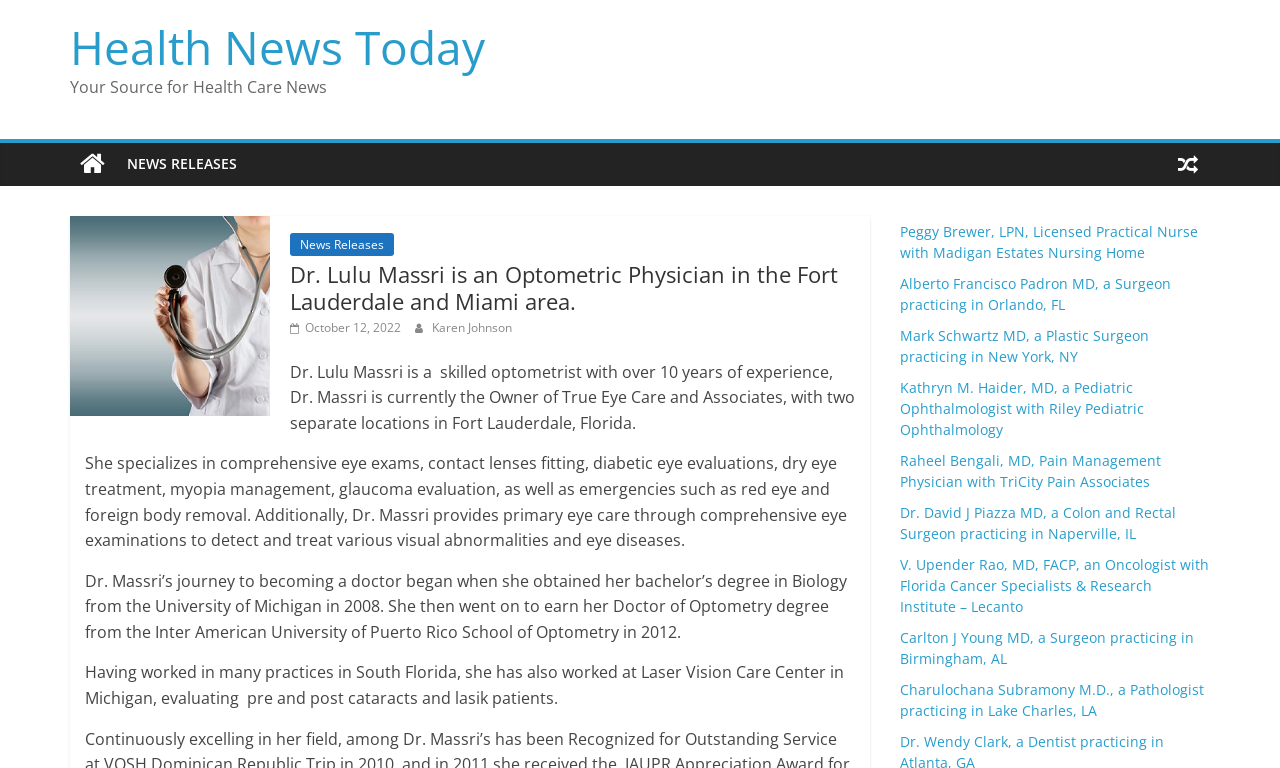Explain the features and main sections of the webpage comprehensively.

The webpage is about Dr. Lulu Massri, an optometric physician in the Fort Lauderdale and Miami area. At the top, there is a heading "Health News Today" with a link to the same title. Below it, there is a static text "Your Source for Health Care News". On the top-right corner, there are two icons, one with a Facebook symbol and another with a Twitter symbol.

On the left side, there is a section with a heading "Dr. Lulu Massri is an Optometric Physician in the Fort Lauderdale and Miami area." Below it, there is a link "NEWS RELEASES" with a sub-link "News Releases". On the right side of this section, there is a date "October 12, 2022" and a link "Karen Johnson".

The main content of the webpage is about Dr. Lulu Massri's profile. There are three paragraphs describing her experience, skills, and education. She is a skilled optometrist with over 10 years of experience and is the owner of True Eye Care and Associates with two locations in Fort Lauderdale, Florida. She specializes in various eye care services, including comprehensive eye exams, contact lenses fitting, and diabetic eye evaluations. She also provides primary eye care through comprehensive eye examinations to detect and treat various visual abnormalities and eye diseases.

The webpage also lists Dr. Massri's educational background, including her bachelor's degree in Biology from the University of Michigan and her Doctor of Optometry degree from the Inter American University of Puerto Rico School of Optometry. Additionally, it mentions her work experience in various practices in South Florida and at Laser Vision Care Center in Michigan.

At the bottom of the webpage, there are several links to other healthcare professionals, including Peggy Brewer, LPN, Alberto Francisco Padron MD, Mark Schwartz MD, and others.